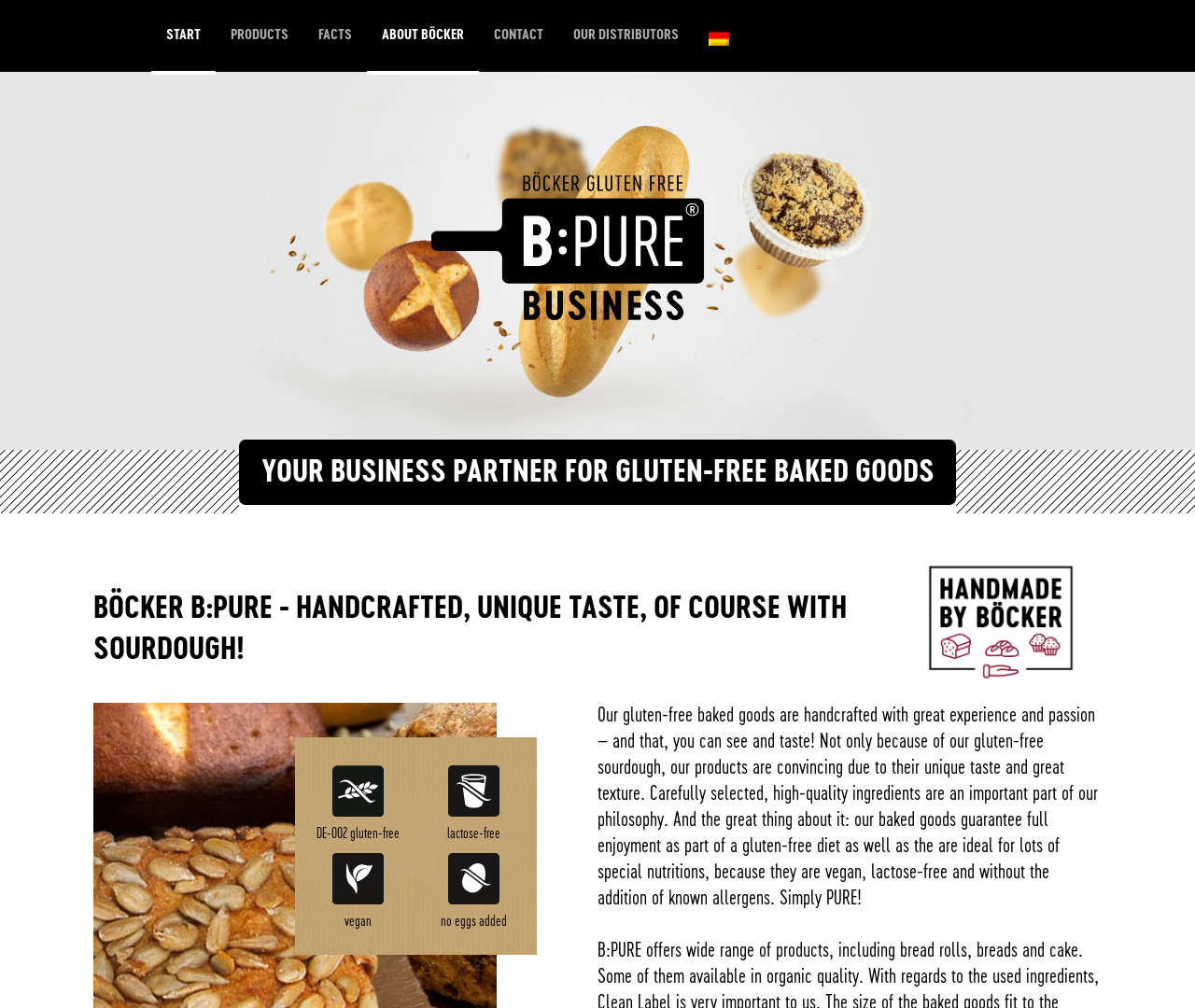What is the purpose of BÖCKER's business?
Give a detailed explanation using the information visible in the image.

The webpage heading 'YOUR BUSINESS PARTNER FOR GLUTEN-FREE BAKED GOODS' suggests that BÖCKER's business purpose is to be a partner for businesses looking for gluten-free baked goods.